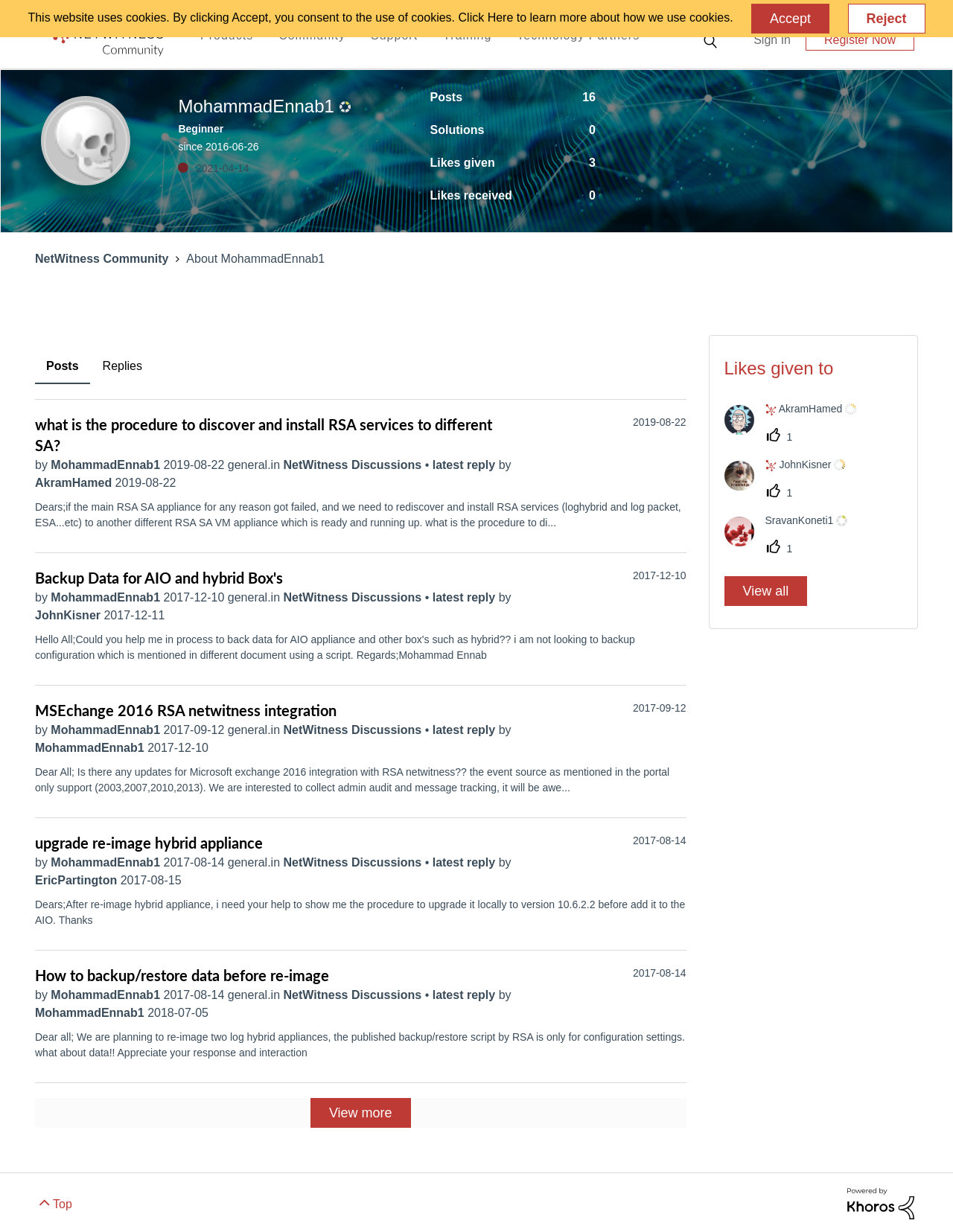Please determine the bounding box coordinates for the element with the description: "NetWitness Discussions".

[0.297, 0.587, 0.446, 0.597]